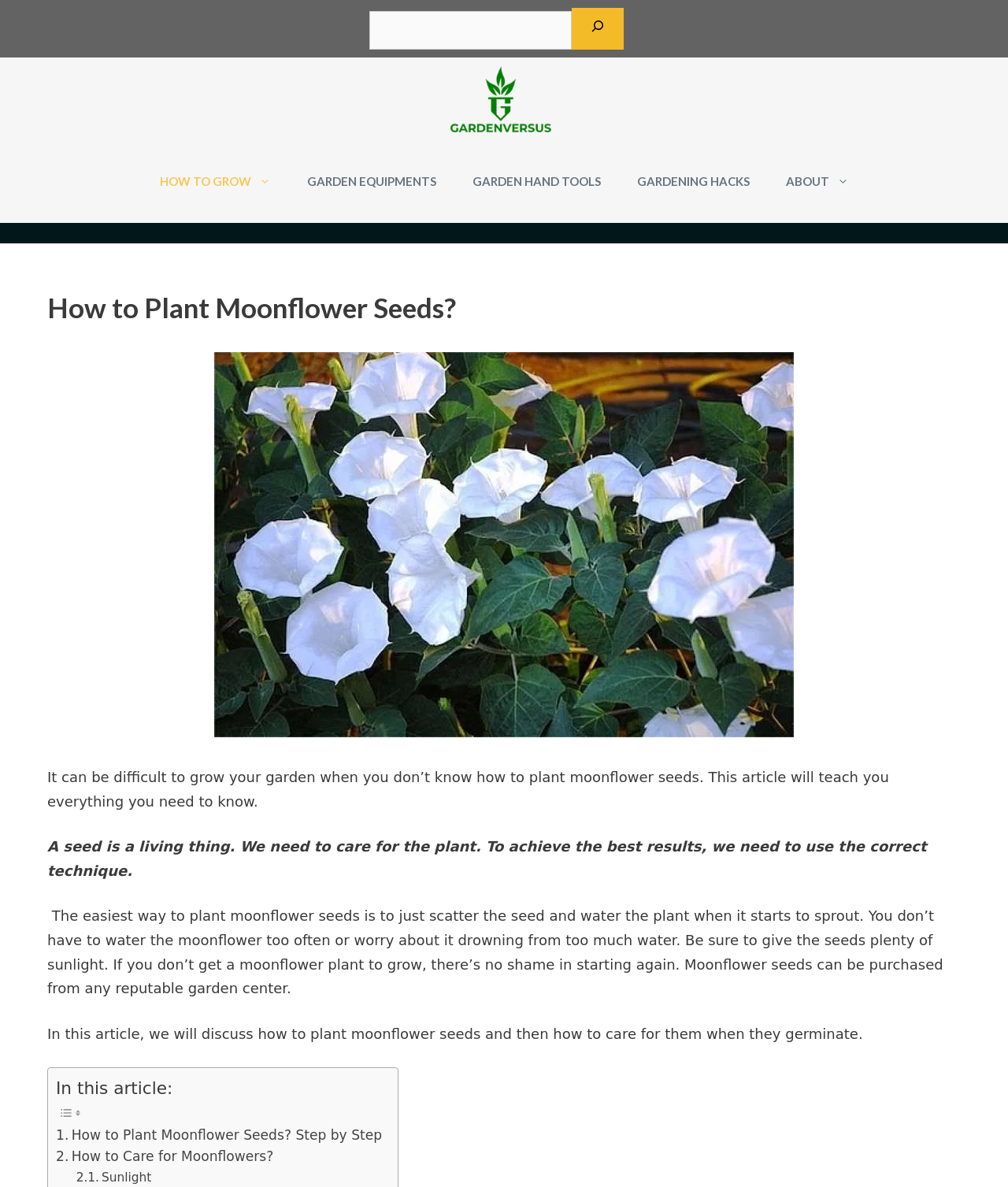Given the element description: "How to Care for Moonflowers?", predict the bounding box coordinates of the UI element it refers to, using four float numbers between 0 and 1, i.e., [left, top, right, bottom].

[0.055, 0.966, 0.276, 0.984]